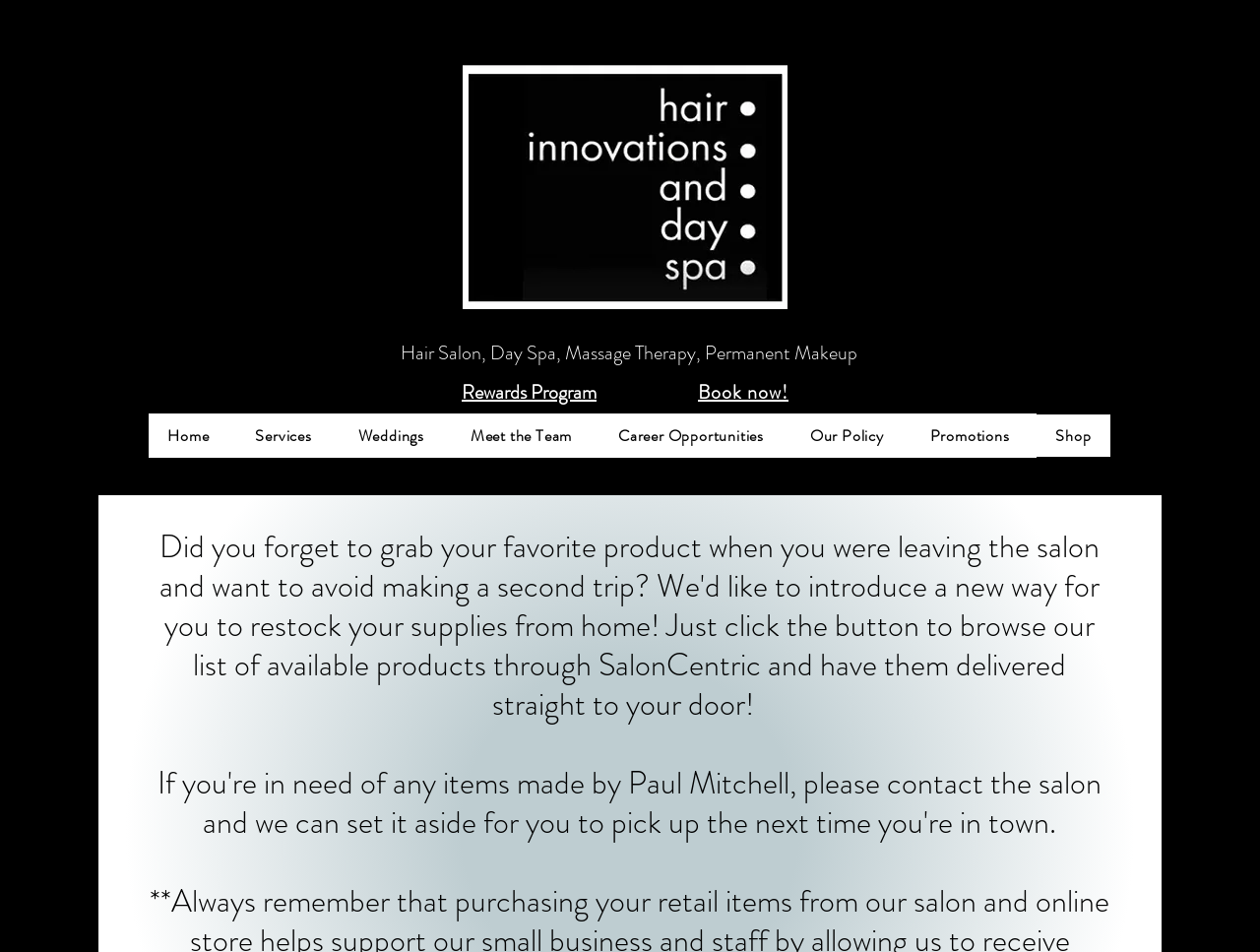Respond to the following query with just one word or a short phrase: 
What is the last link in the navigation menu?

Shop